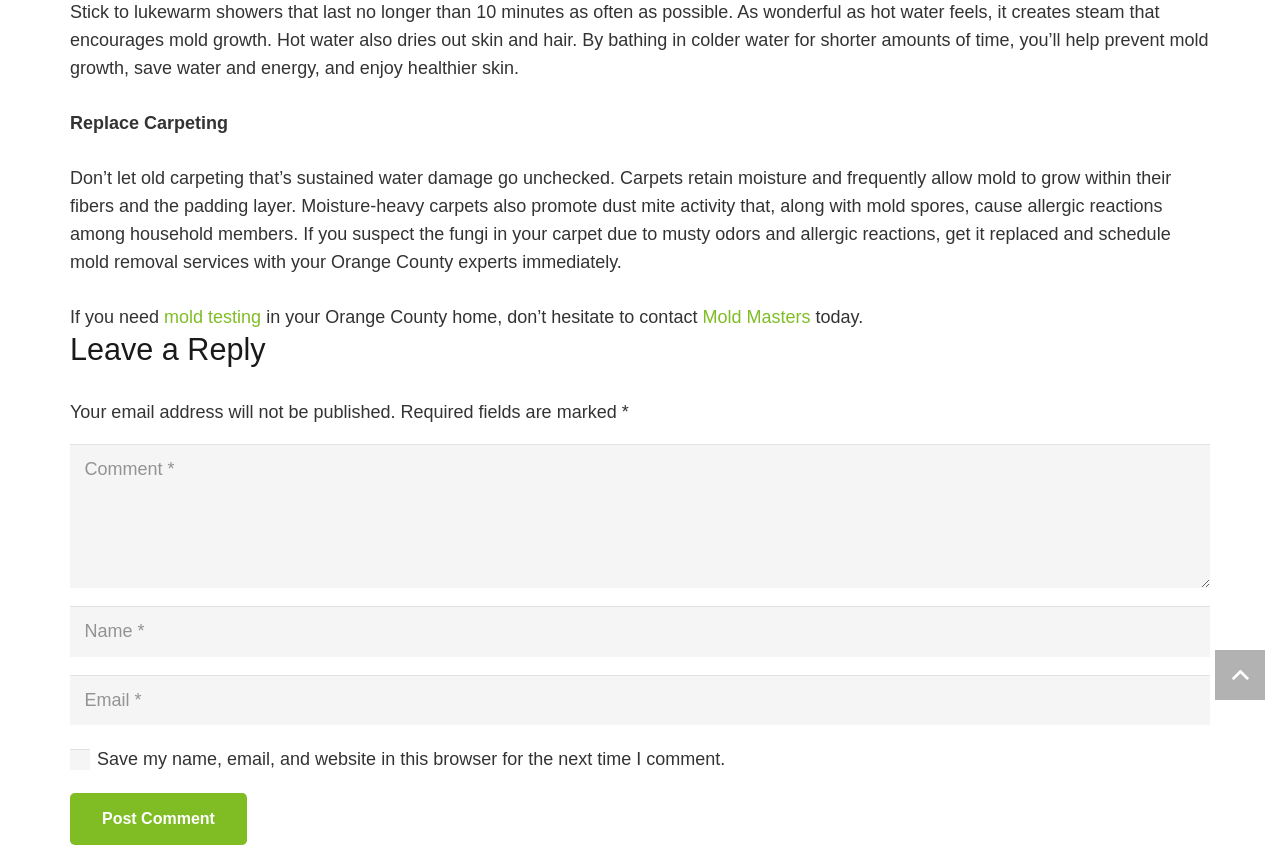Please locate the UI element described by "aria-label="Email" name="email" placeholder="Email *"" and provide its bounding box coordinates.

[0.055, 0.798, 0.945, 0.858]